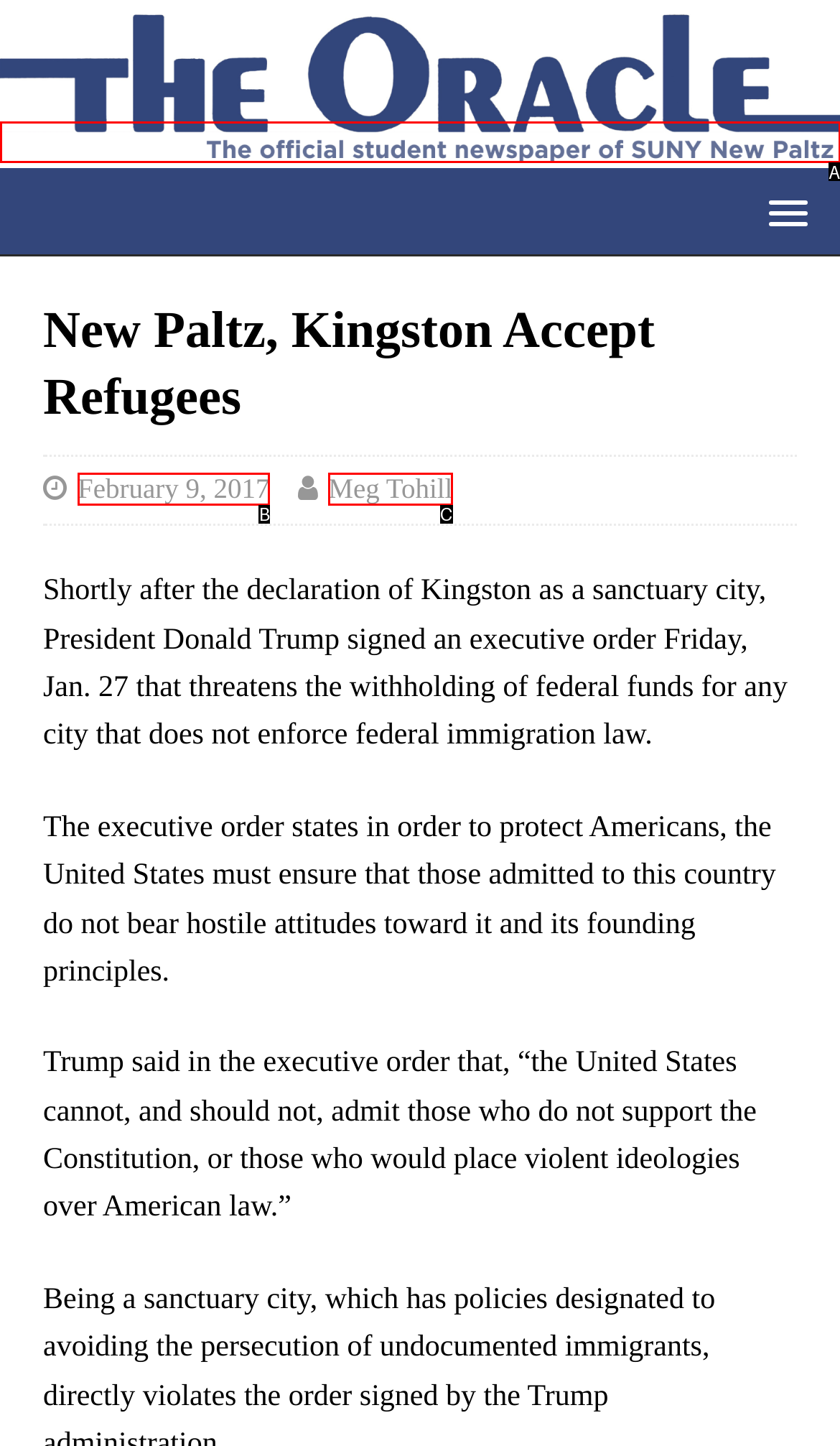Choose the HTML element that aligns with the description: title="The New Paltz Oracle". Indicate your choice by stating the letter.

A